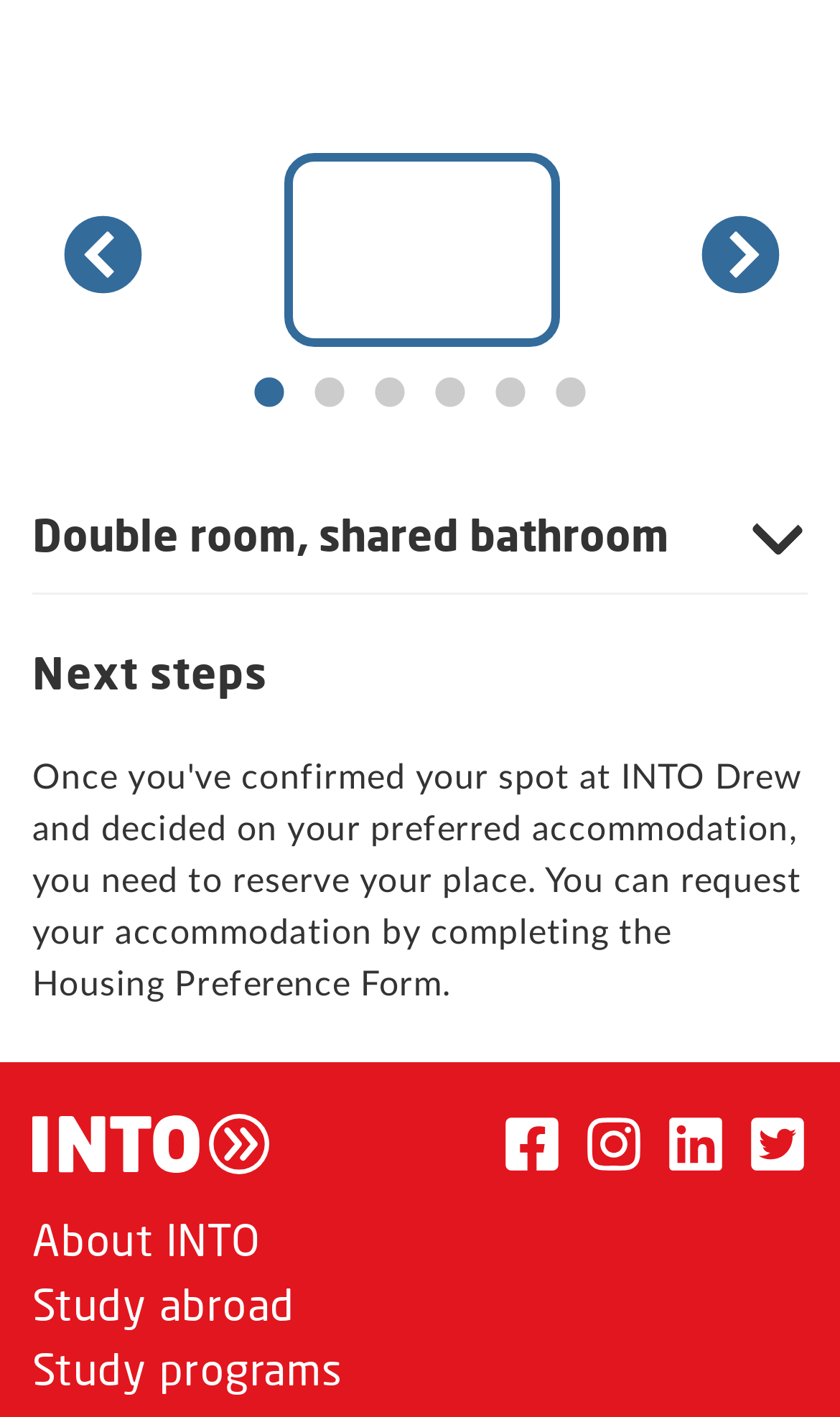Identify the bounding box coordinates for the region of the element that should be clicked to carry out the instruction: "Go to the 'About INTO' page". The bounding box coordinates should be four float numbers between 0 and 1, i.e., [left, top, right, bottom].

[0.038, 0.853, 0.923, 0.899]